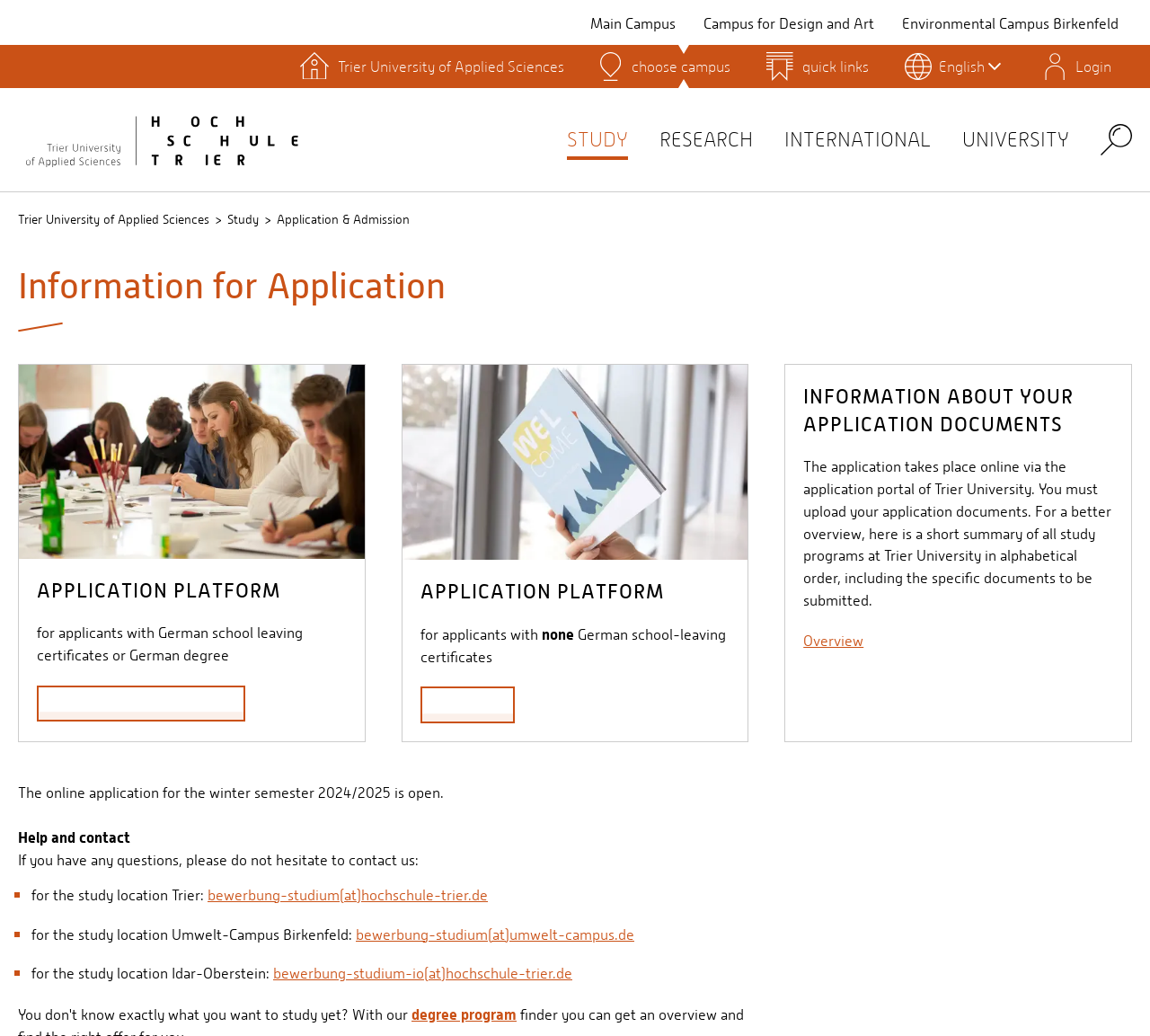How many study locations are mentioned on the webpage? Please answer the question using a single word or phrase based on the image.

Three